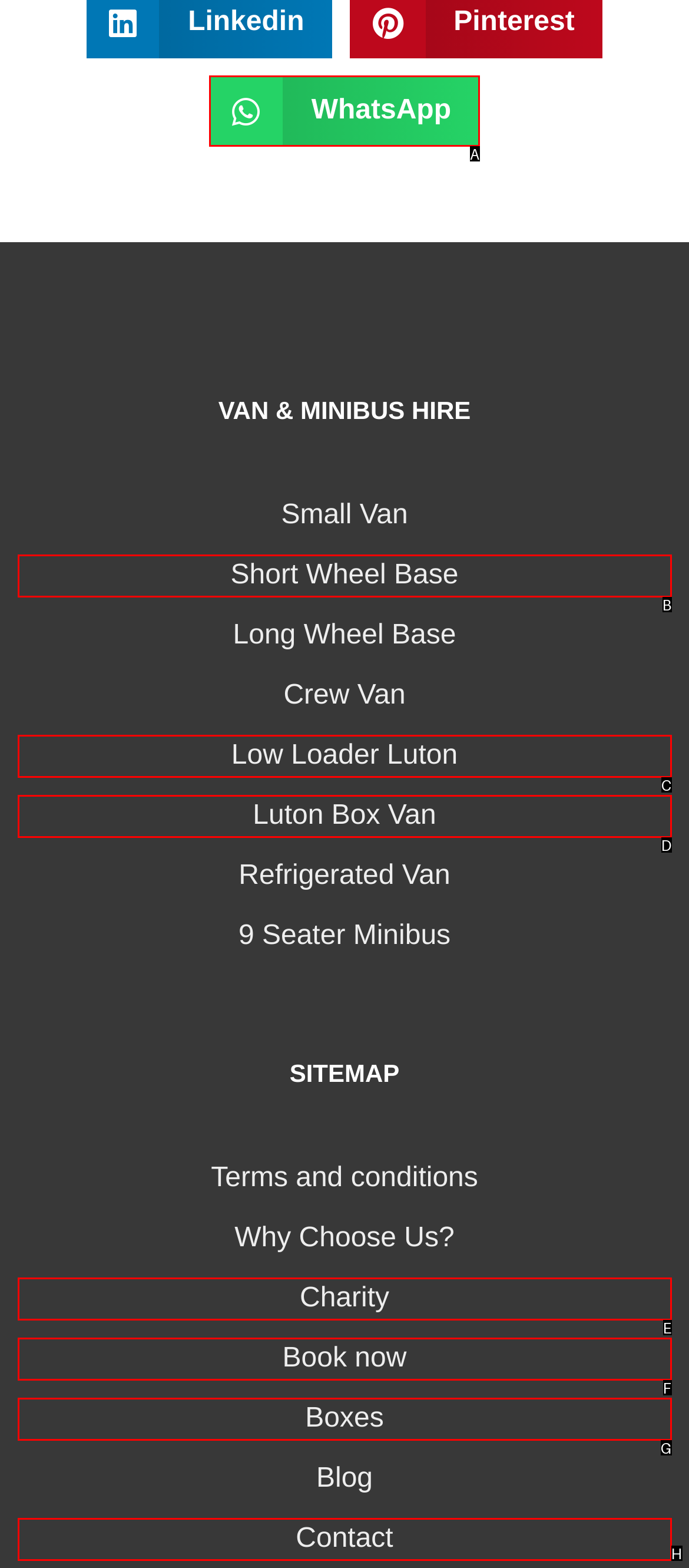Select the correct option based on the description: WhatsApp
Answer directly with the option’s letter.

A